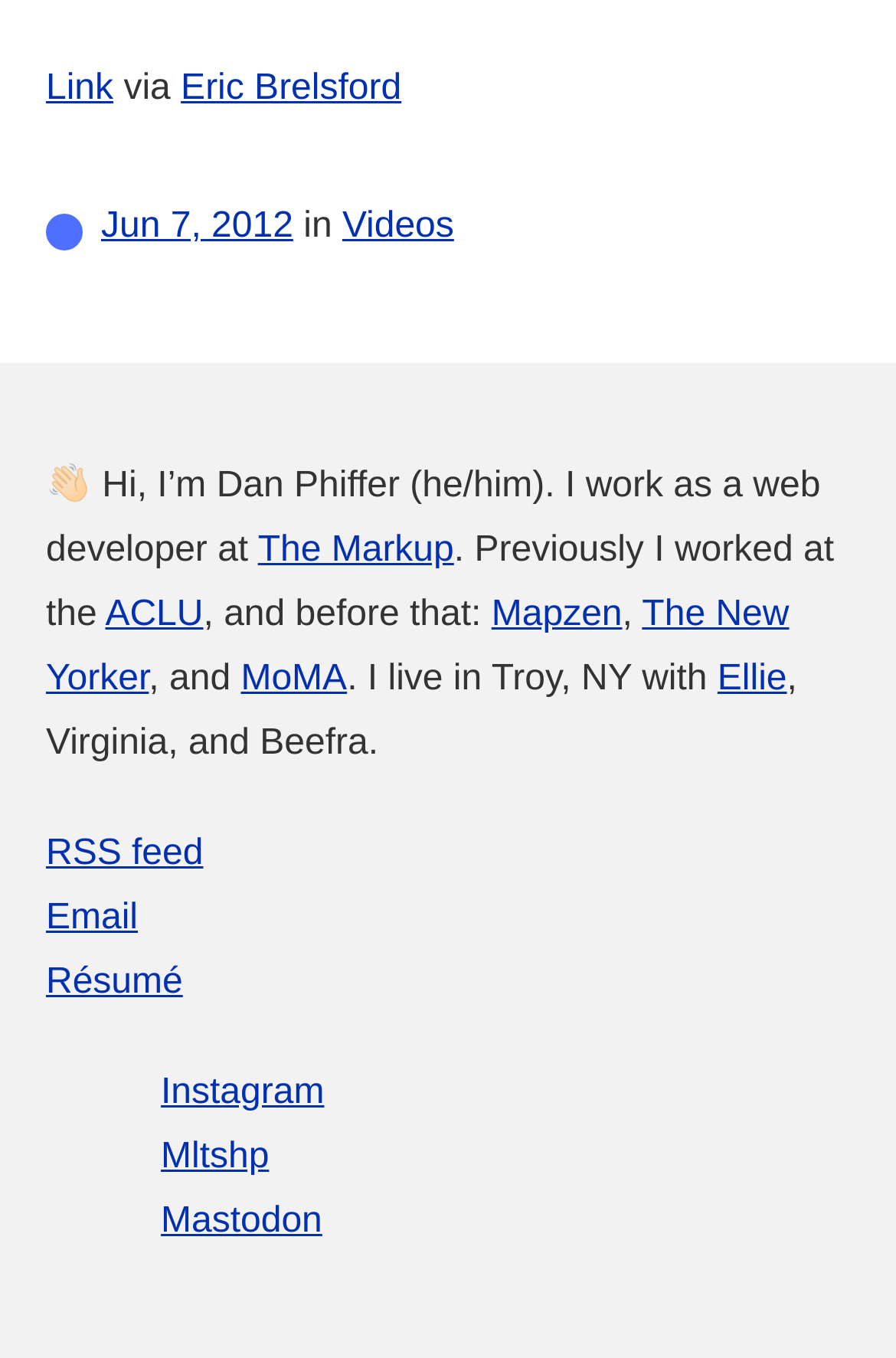Based on the element description, predict the bounding box coordinates (top-left x, top-left y, bottom-right x, bottom-right y) for the UI element in the screenshot: Videos

[0.382, 0.152, 0.507, 0.181]